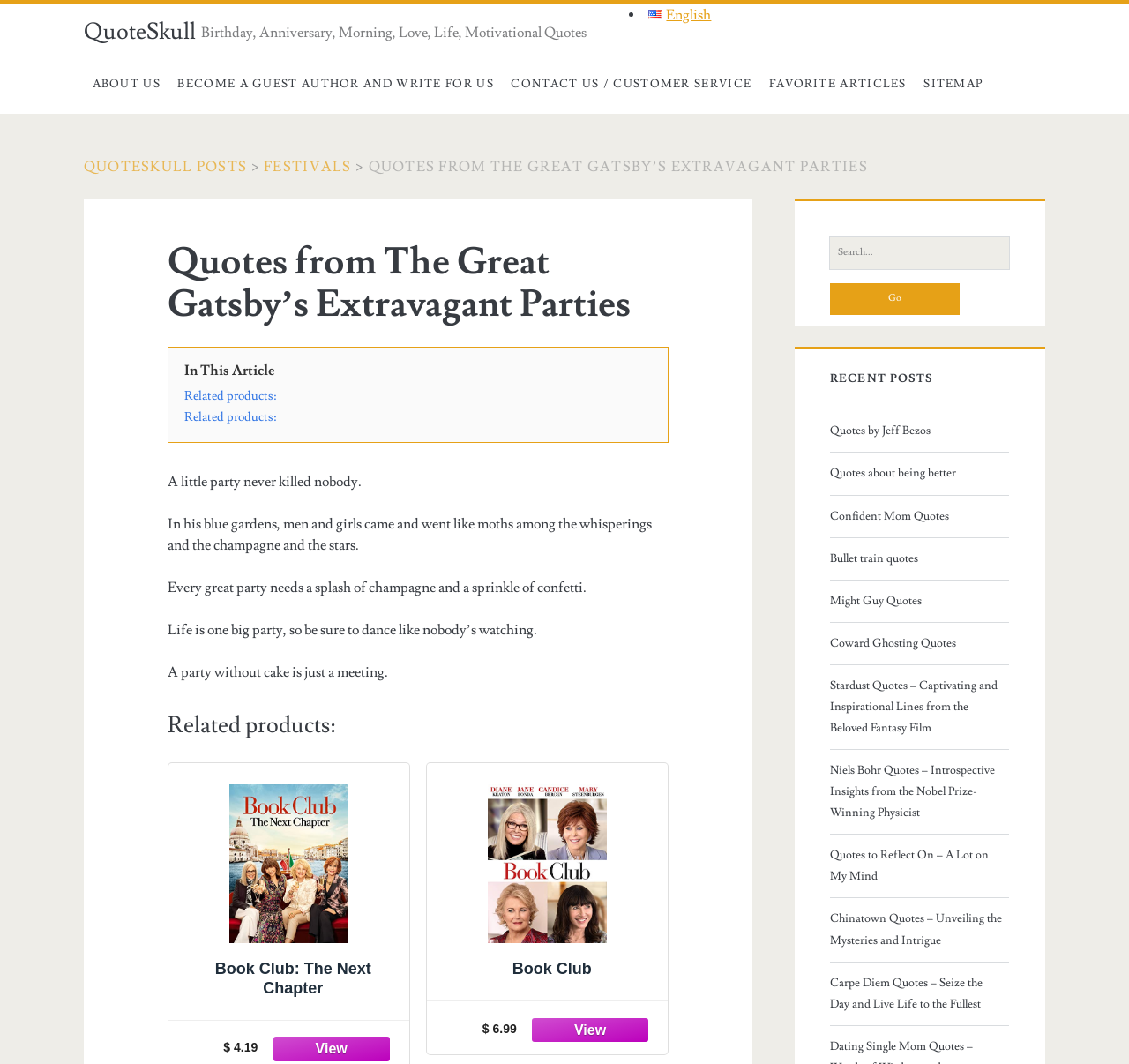What is the tone of the party quotes?
Can you offer a detailed and complete answer to this question?

The party quotes on this webpage, such as 'A little party never killed nobody.' and 'Every great party needs a splash of champagne and a sprinkle of confetti.', convey a celebratory and festive tone, suggesting that the quotes are meant to be uplifting and joyful.